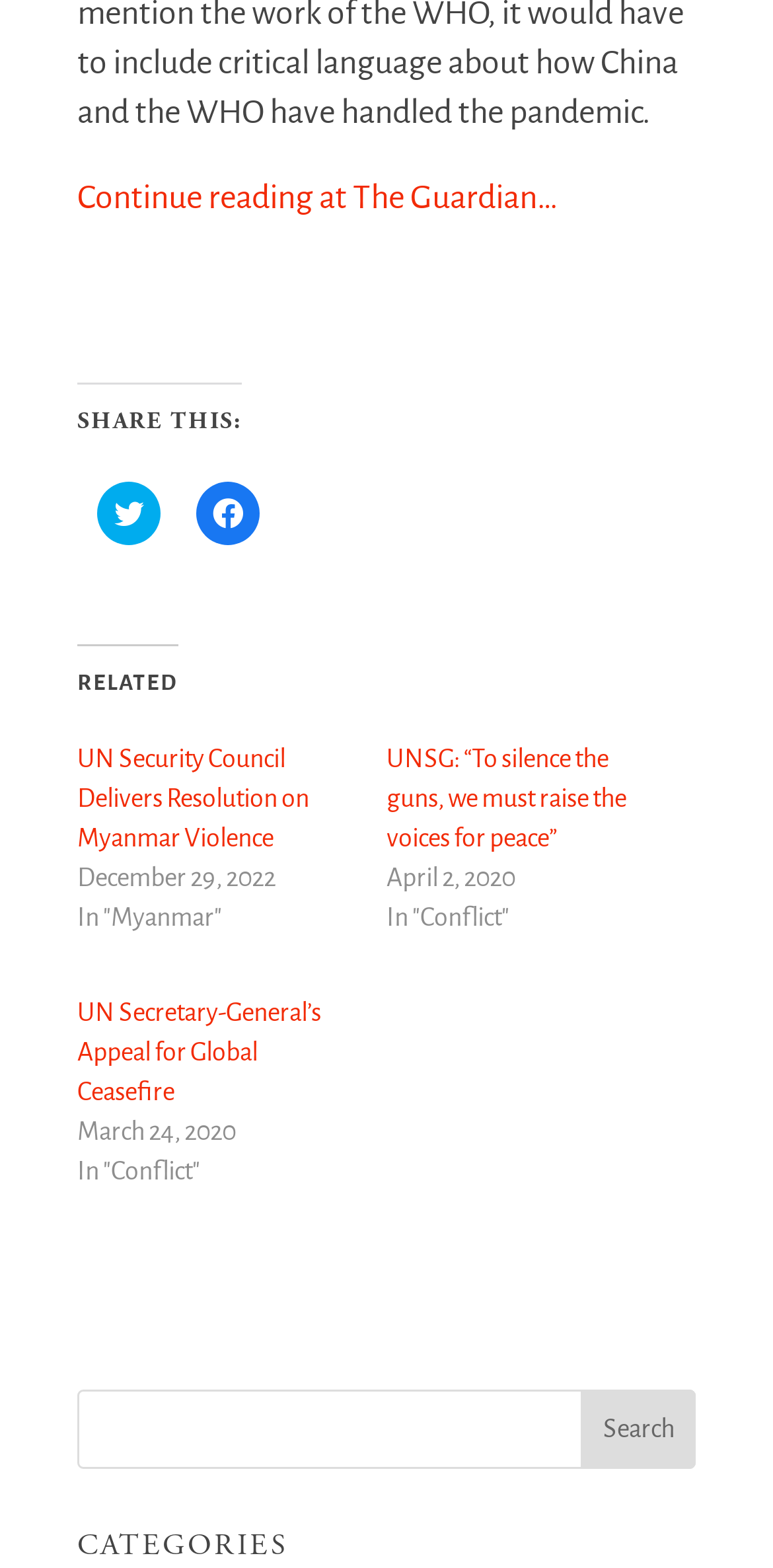What is the date of the article 'UN Security Council Delivers Resolution on Myanmar Violence'?
Respond with a short answer, either a single word or a phrase, based on the image.

December 29, 2022